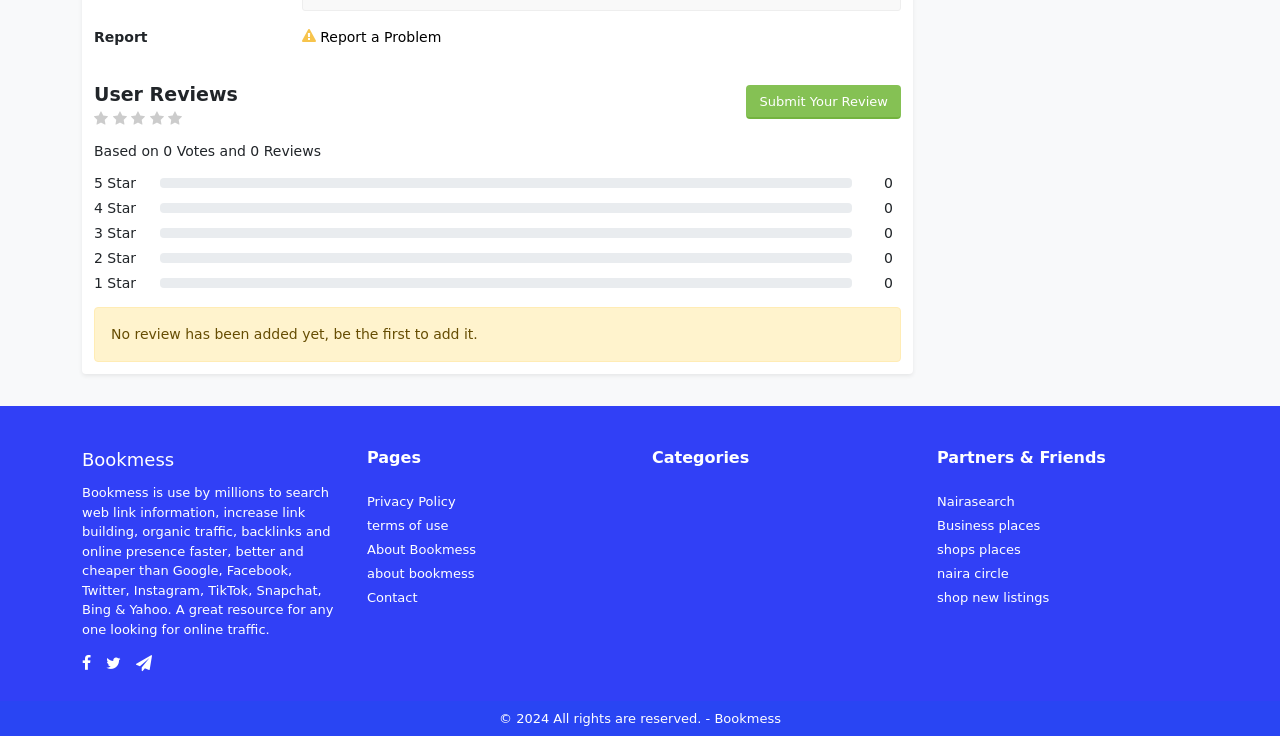Can you provide the bounding box coordinates for the element that should be clicked to implement the instruction: "Visit the privacy policy page"?

[0.287, 0.671, 0.356, 0.691]